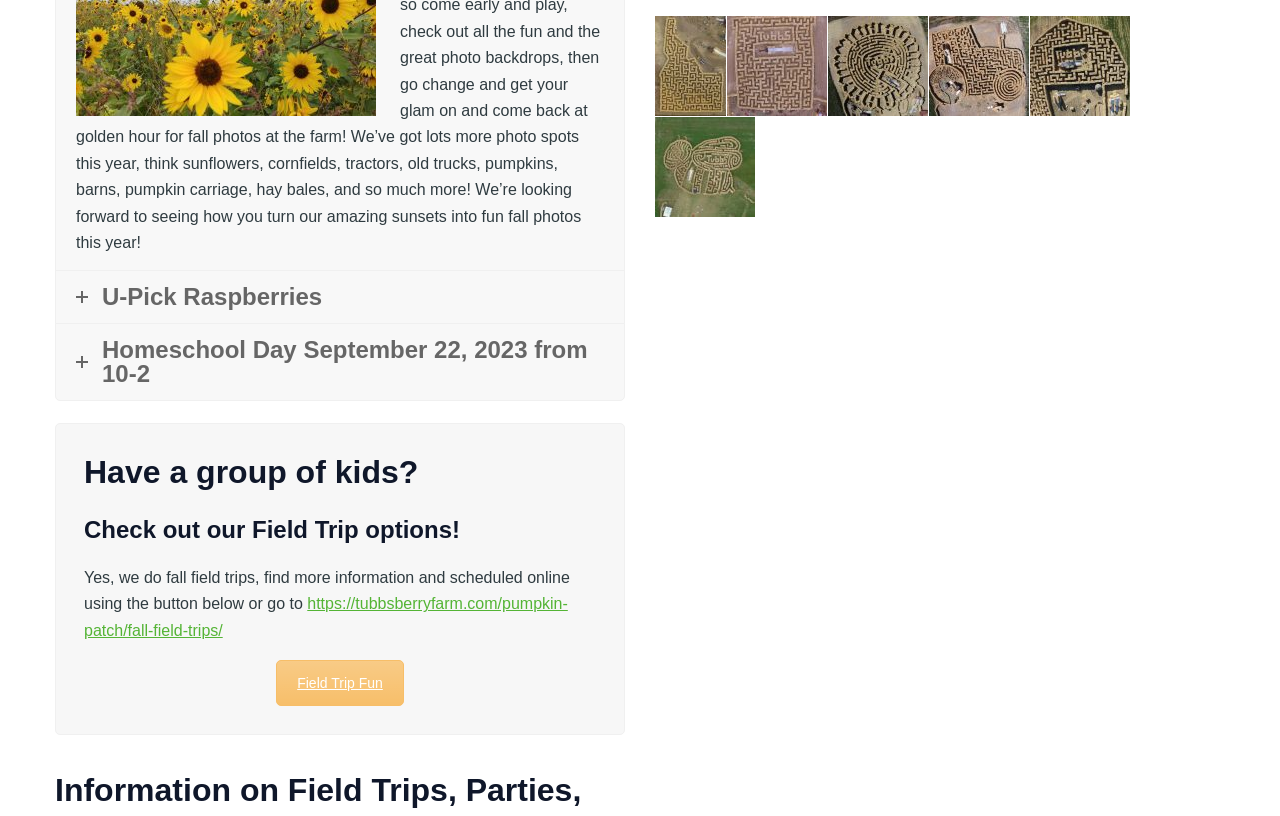Please specify the bounding box coordinates of the region to click in order to perform the following instruction: "Check out Field Trip options".

[0.066, 0.632, 0.466, 0.668]